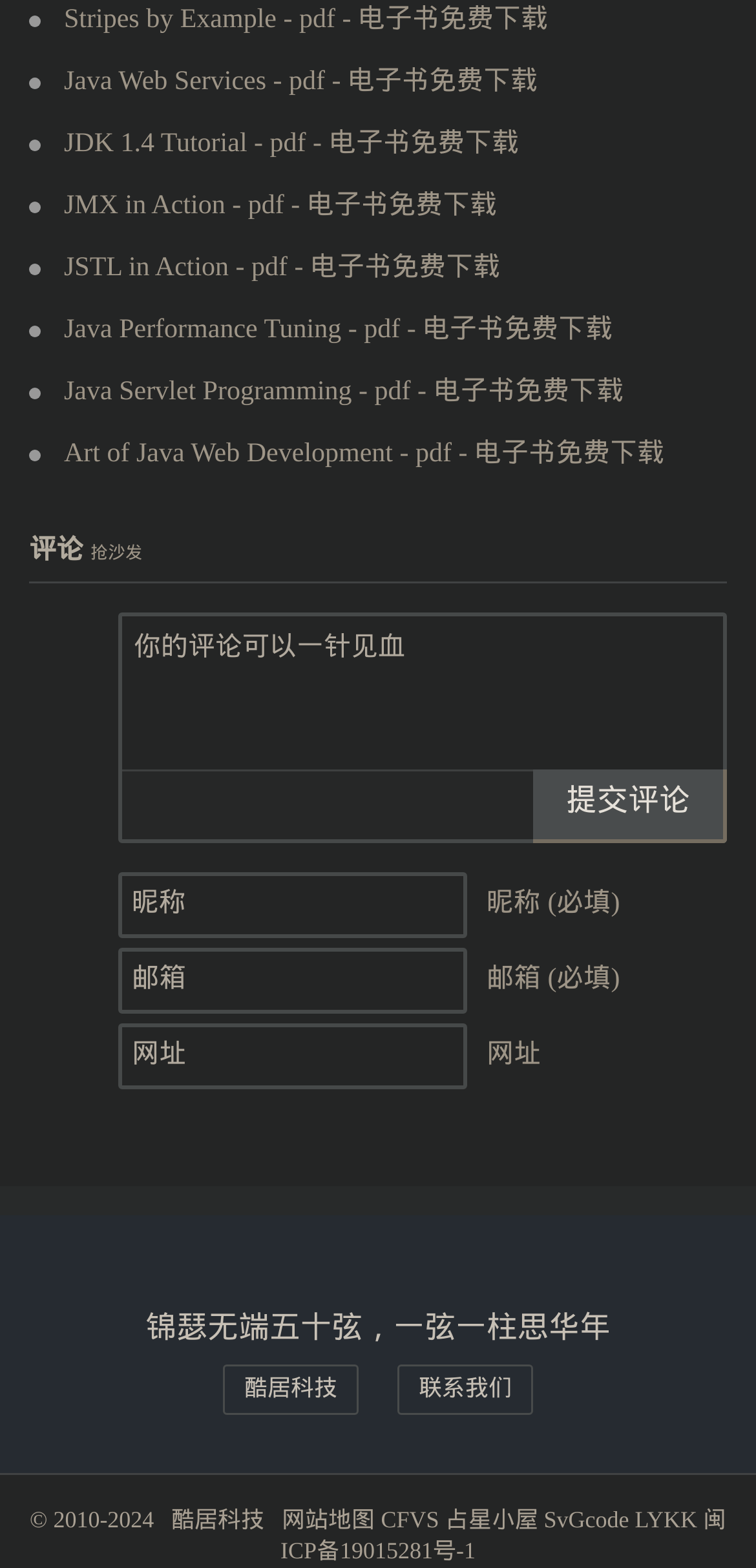How many downloadable e-books are listed?
Using the screenshot, give a one-word or short phrase answer.

9